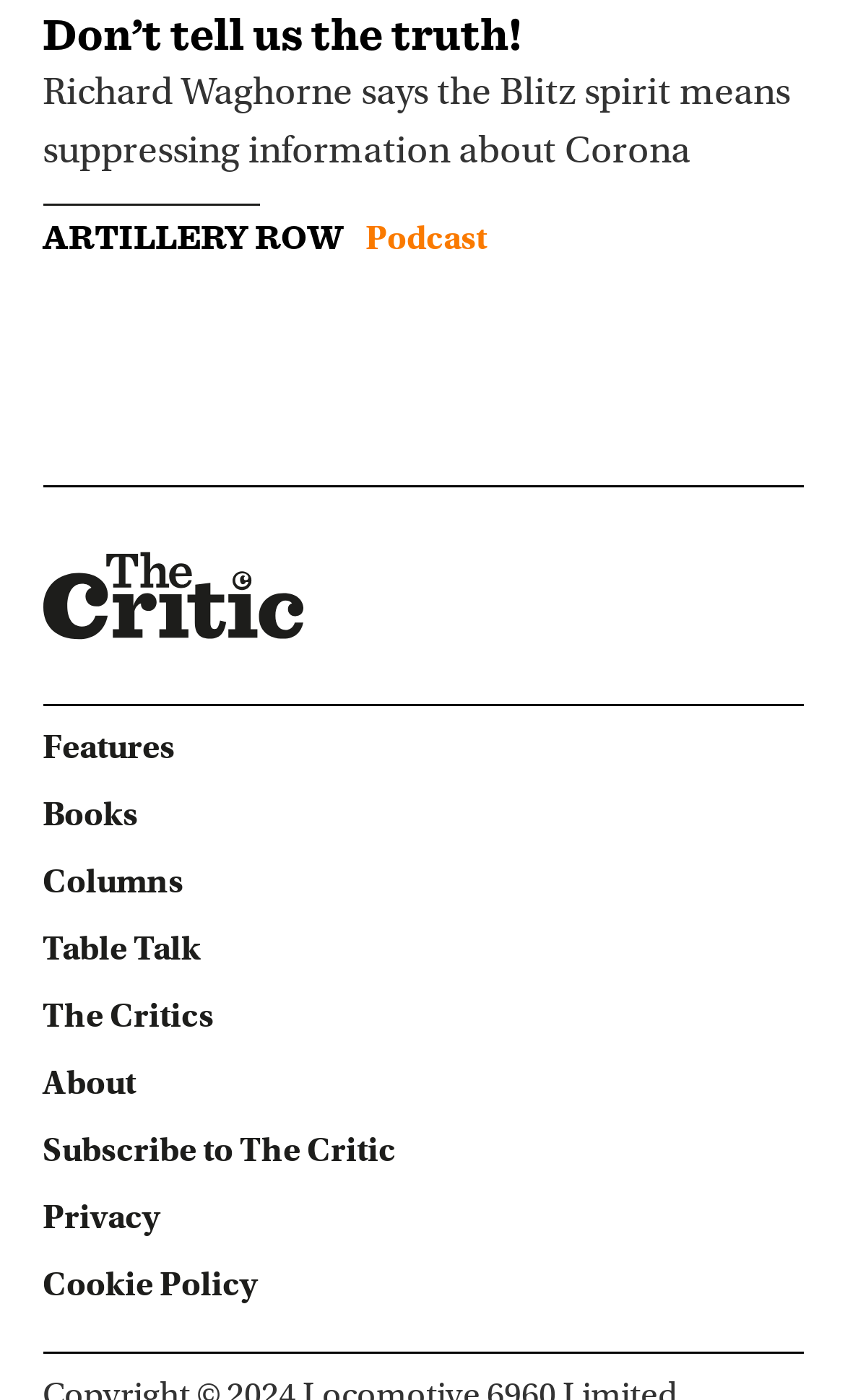Use a single word or phrase to answer the question: What type of content is available on the webpage?

Features, Books, Columns